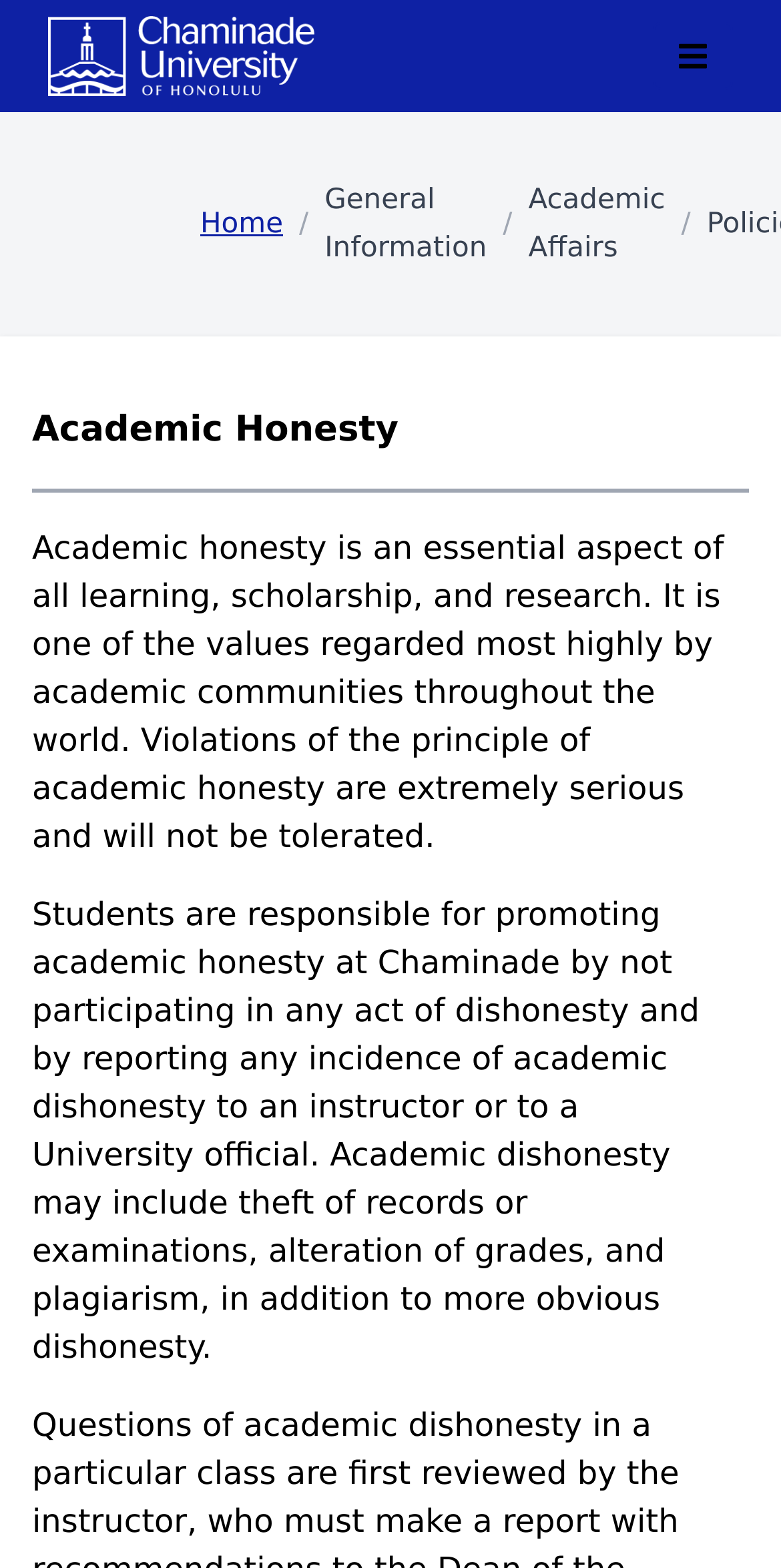Who is responsible for promoting academic honesty?
Using the image, provide a concise answer in one word or a short phrase.

Students